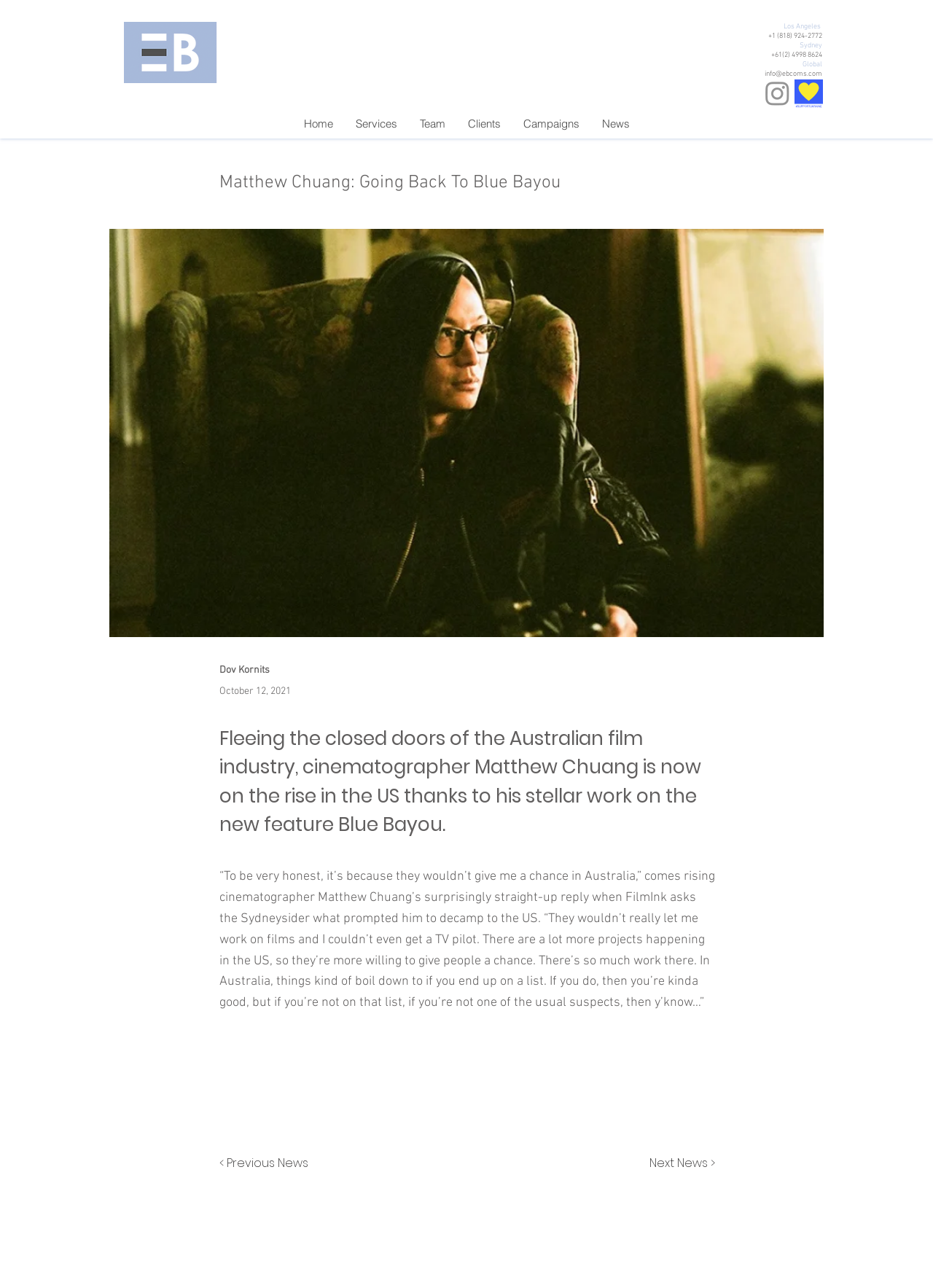Please find and report the bounding box coordinates of the element to click in order to perform the following action: "View the next news". The coordinates should be expressed as four float numbers between 0 and 1, in the format [left, top, right, bottom].

[0.688, 0.892, 0.766, 0.915]